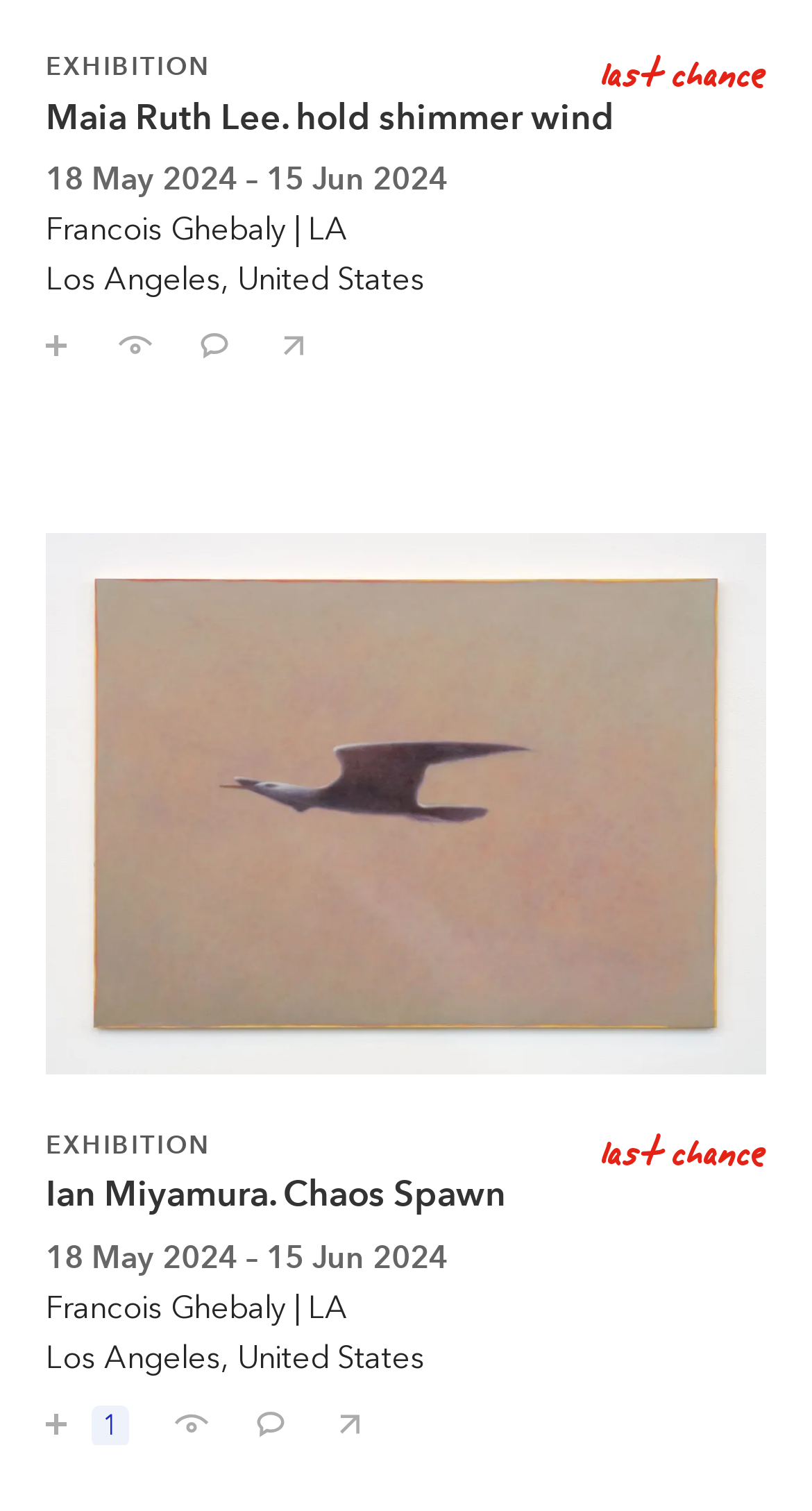Given the description of the UI element: "Save / follow 1", predict the bounding box coordinates in the form of [left, top, right, bottom], with each value being a float between 0 and 1.

[0.018, 0.915, 0.185, 0.956]